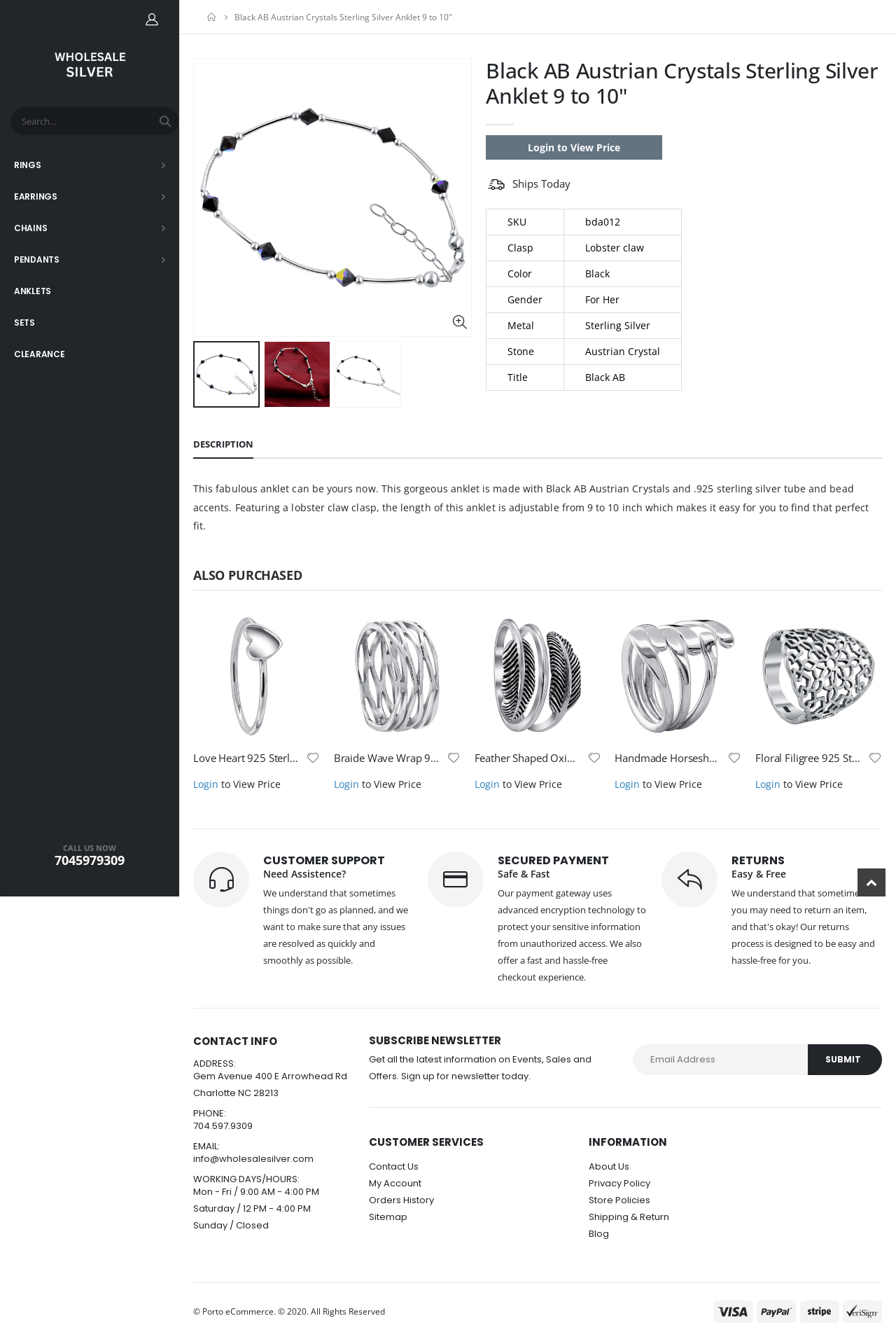What is the length of the anklet?
Based on the visual details in the image, please answer the question thoroughly.

I found the length of the anklet by looking at the static text element that describes the product, specifically the sentence that mentions the length of the anklet is adjustable from 9 to 10 inch.